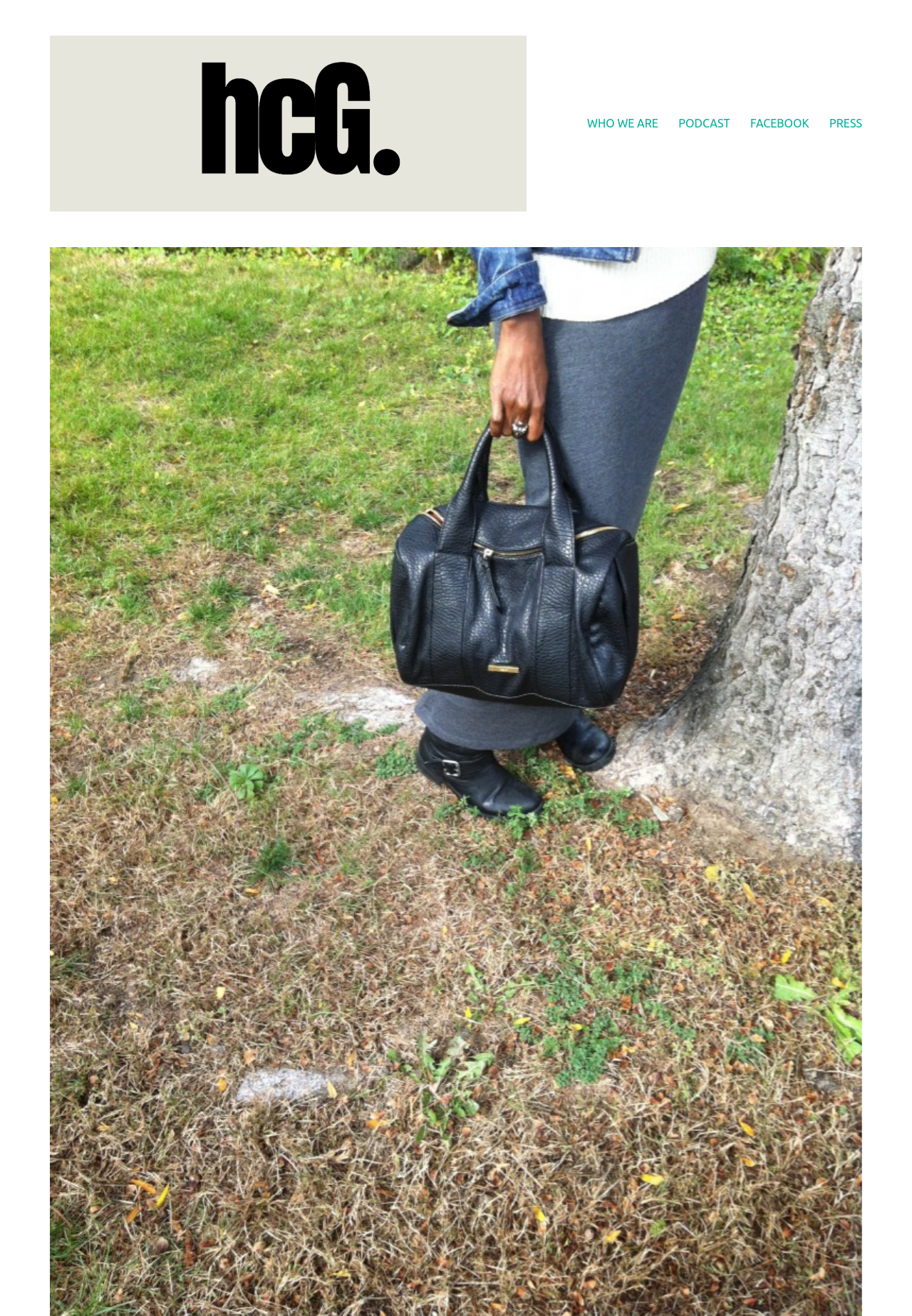Determine the coordinates of the bounding box for the clickable area needed to execute this instruction: "go to WHO WE ARE page".

[0.644, 0.088, 0.722, 0.1]